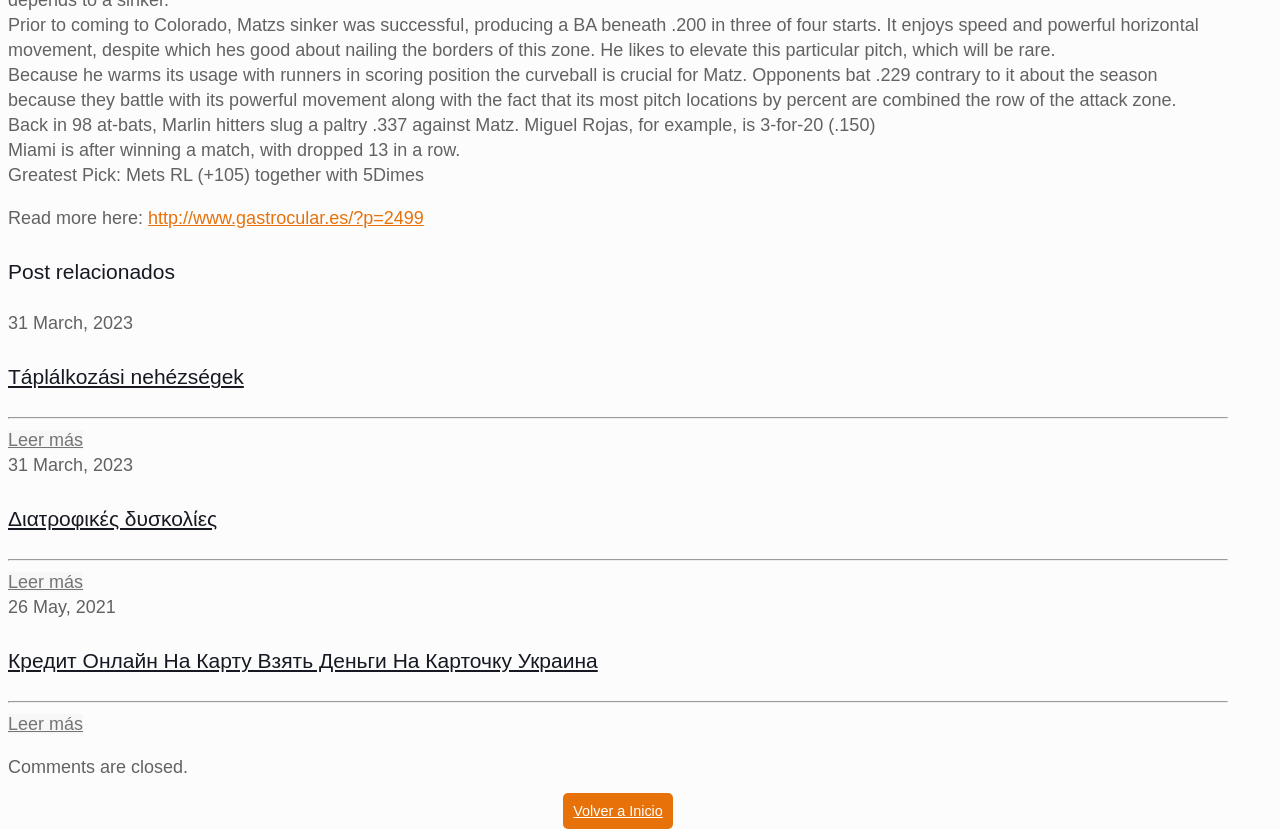Locate the bounding box coordinates of the item that should be clicked to fulfill the instruction: "Check the post dated 31 March, 2023".

[0.006, 0.378, 0.104, 0.402]